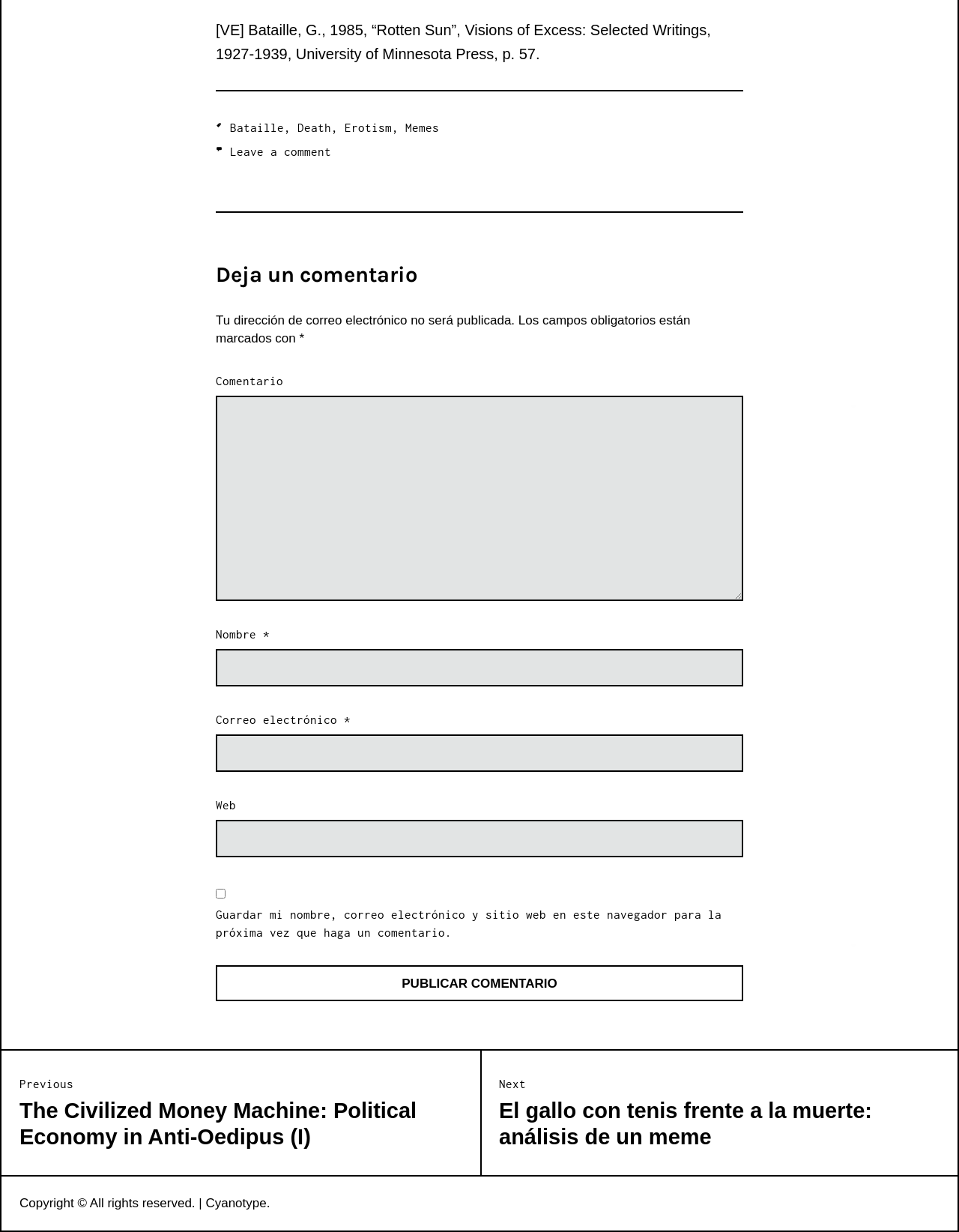What is the text on the button?
Offer a detailed and full explanation in response to the question.

The button contains the text 'PUBLICAR COMENTARIO', which is a StaticText element within the button element.